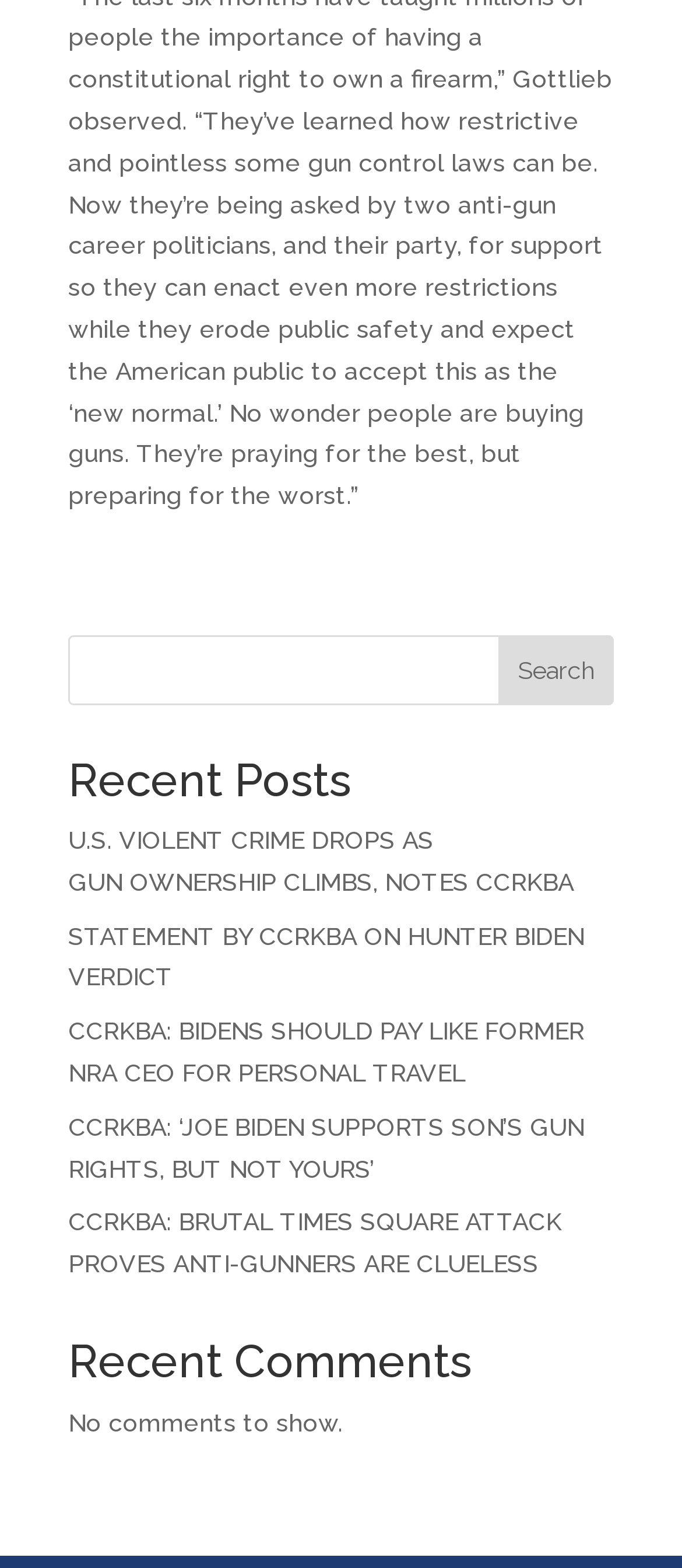For the following element description, predict the bounding box coordinates in the format (top-left x, top-left y, bottom-right x, bottom-right y). All values should be floating point numbers between 0 and 1. Description: parent_node: Search name="s"

[0.1, 0.405, 0.9, 0.45]